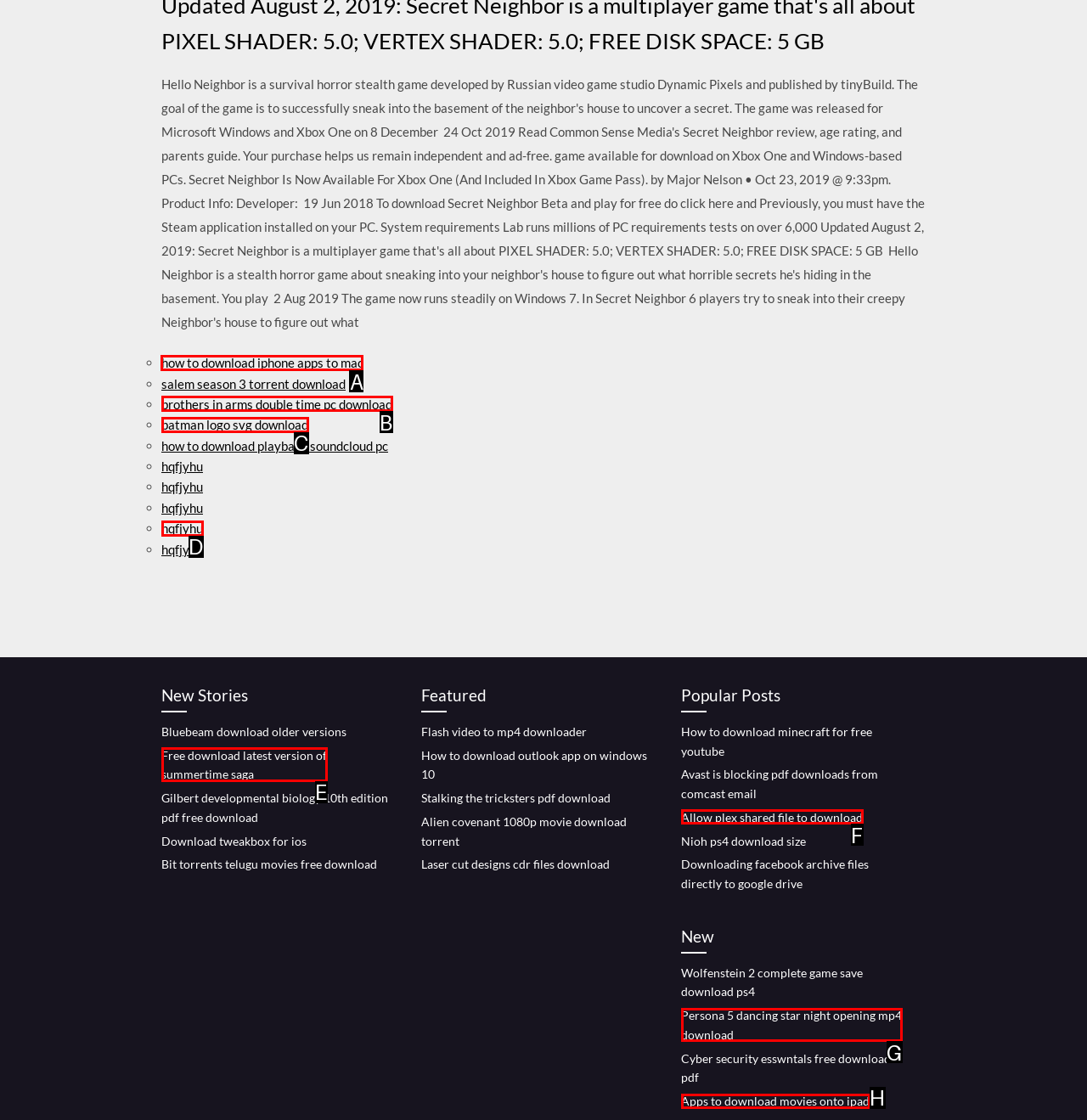Select the letter of the option that should be clicked to achieve the specified task: download iphone apps to mac. Respond with just the letter.

A